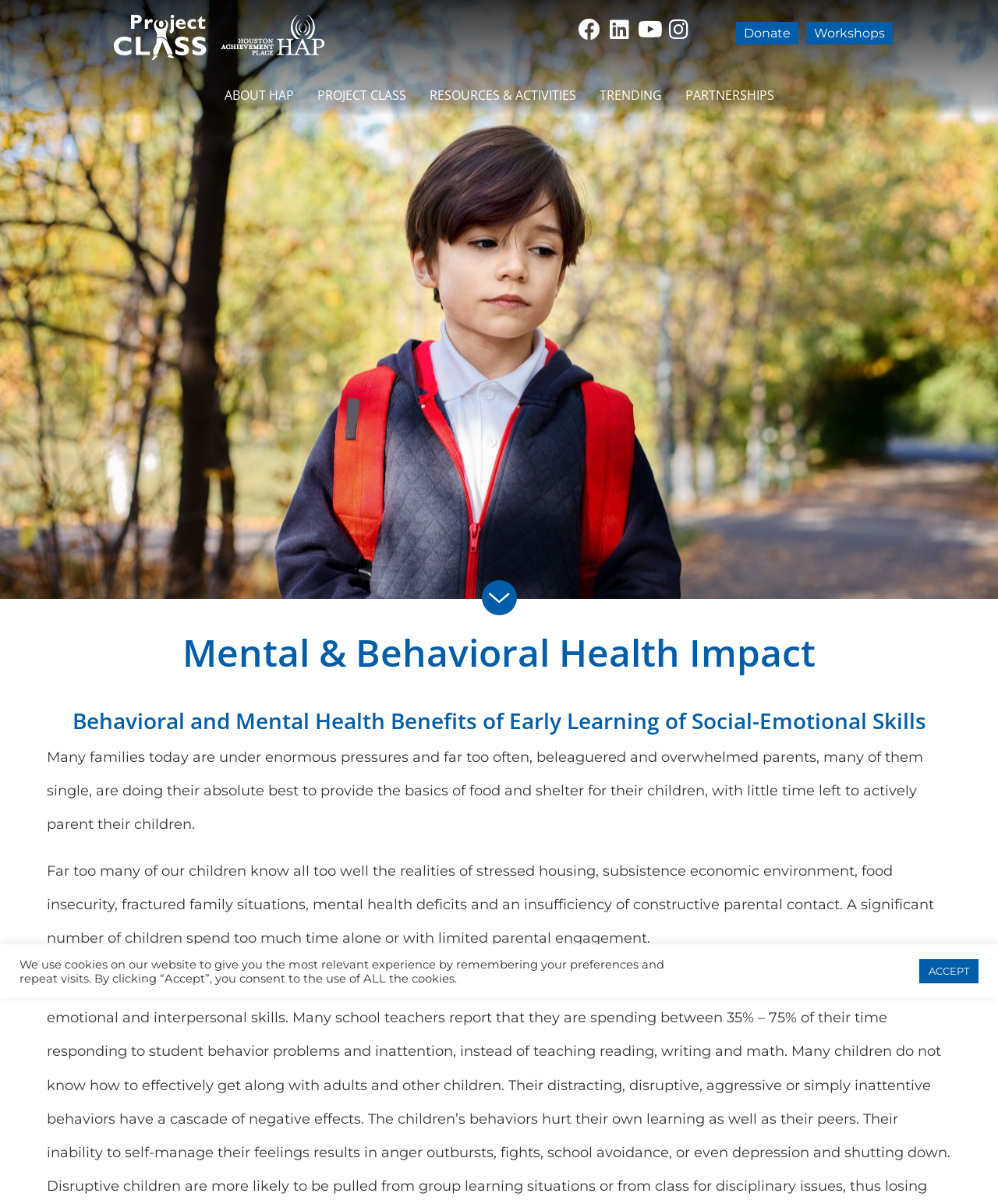Identify and extract the main heading from the webpage.

Mental & Behavioral Health Impact